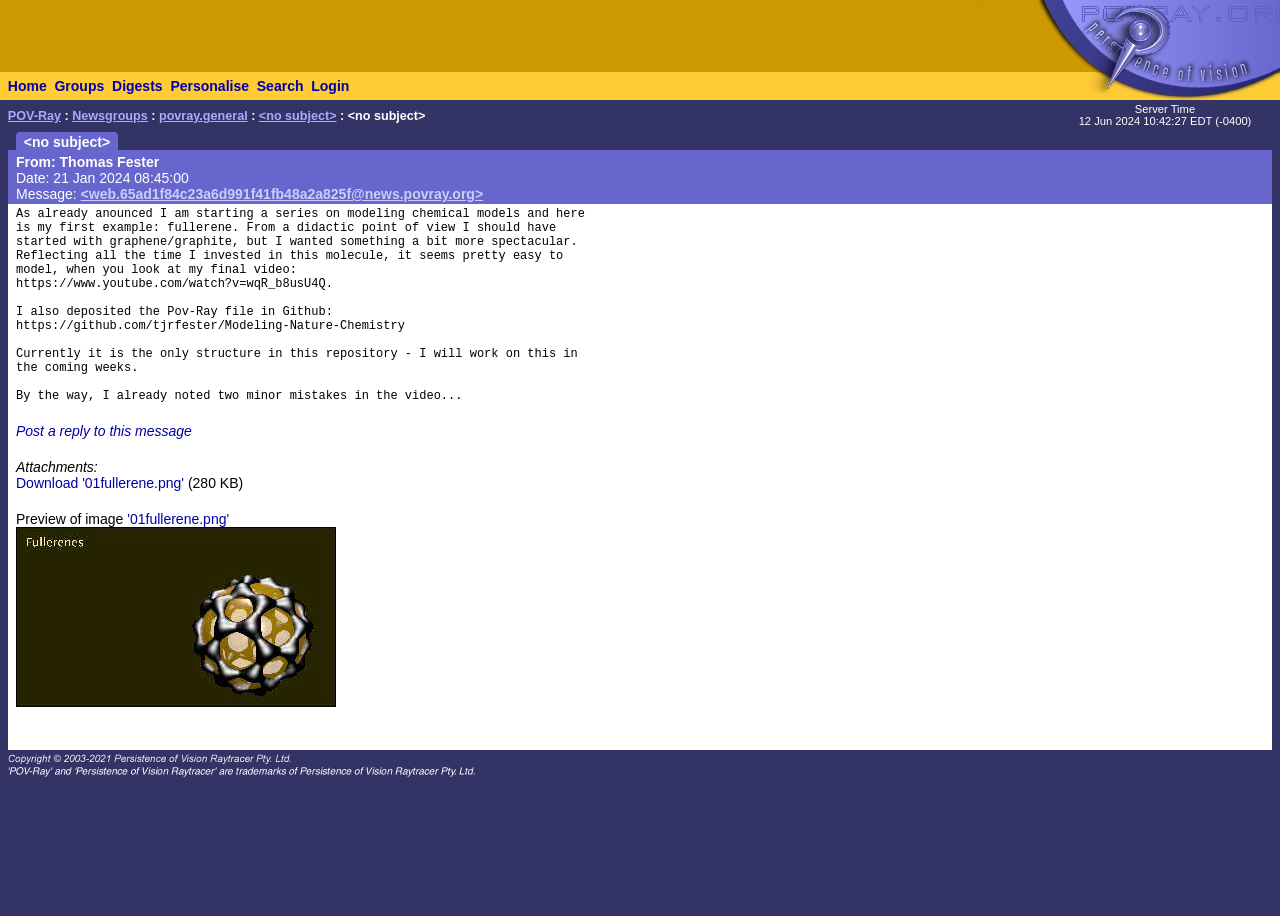Who is the author of the message?
Please respond to the question with as much detail as possible.

The author of the message can be found in the 'From:' section of the message, which is 'From: Thomas Fester Date: 21 Jan 2024 08:45:00 Message: <web.65ad1f84c23a6d991f41fb48a2a825f@news.povray.org>'. The name 'Thomas Fester' is the author of the message.